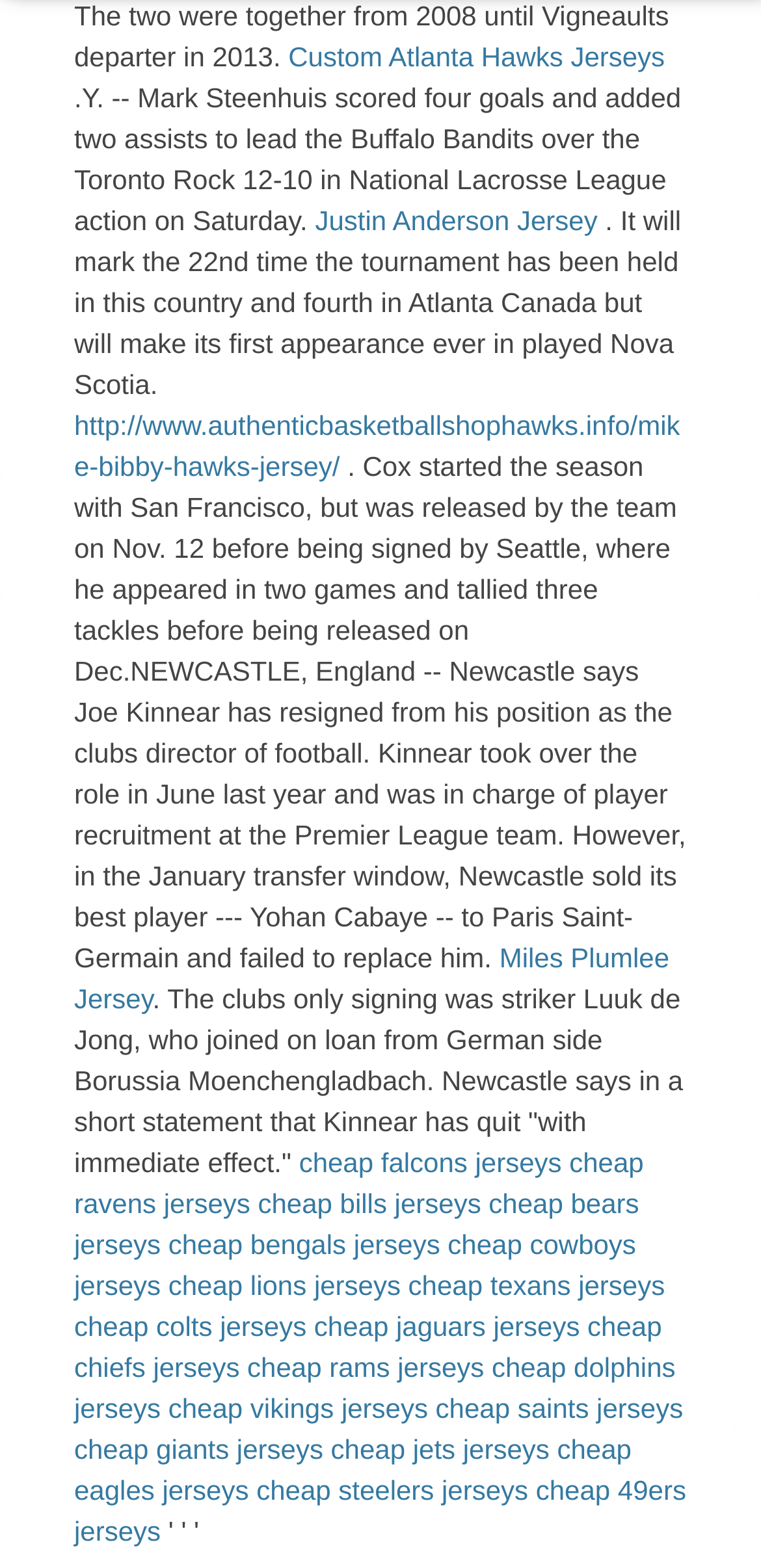Please find the bounding box coordinates of the element that needs to be clicked to perform the following instruction: "Click on Miles Plumlee Jersey". The bounding box coordinates should be four float numbers between 0 and 1, represented as [left, top, right, bottom].

[0.097, 0.6, 0.88, 0.646]